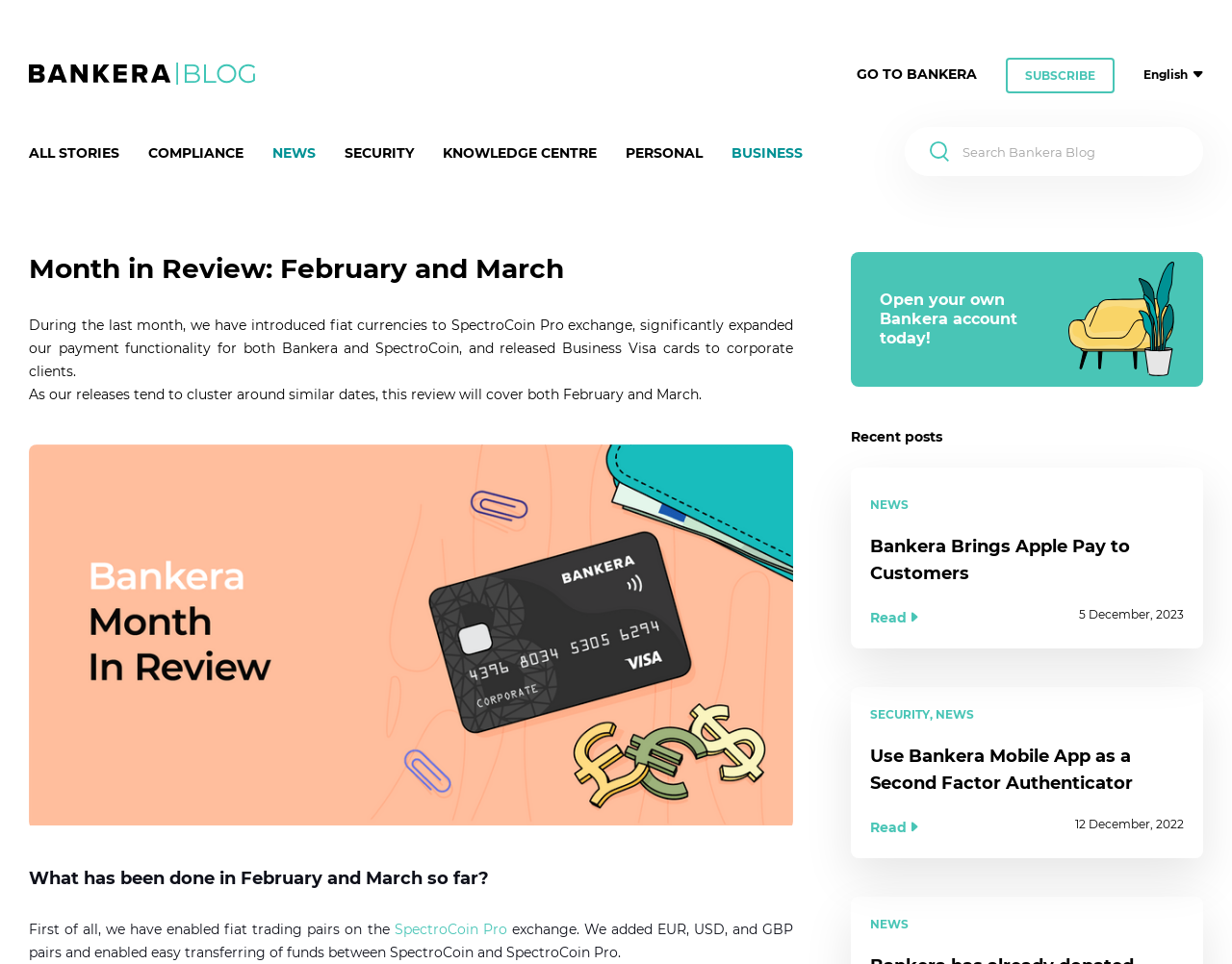Predict the bounding box coordinates of the UI element that matches this description: "GO TO BANKERA". The coordinates should be in the format [left, top, right, bottom] with each value between 0 and 1.

[0.695, 0.068, 0.793, 0.086]